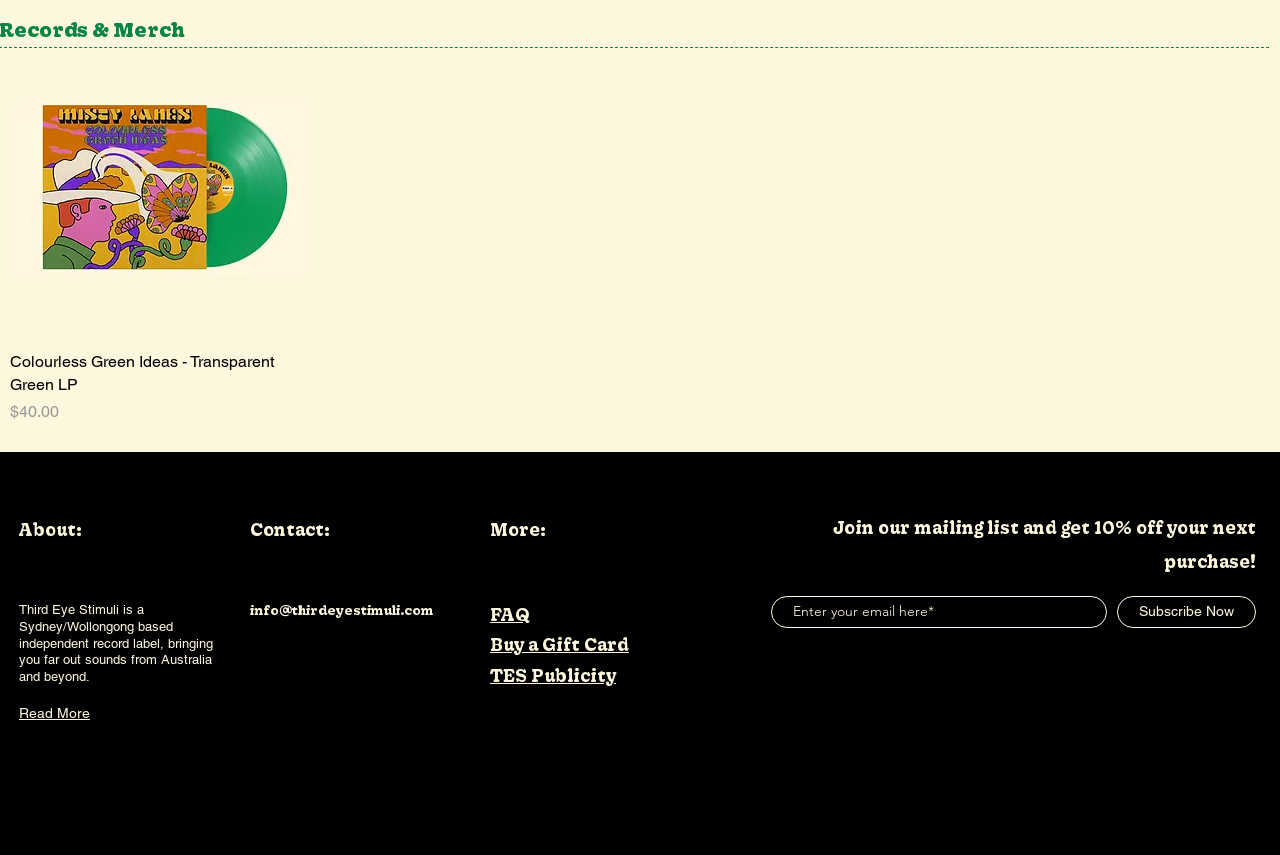Provide a single word or phrase to answer the given question: 
How many social media icons are there?

5